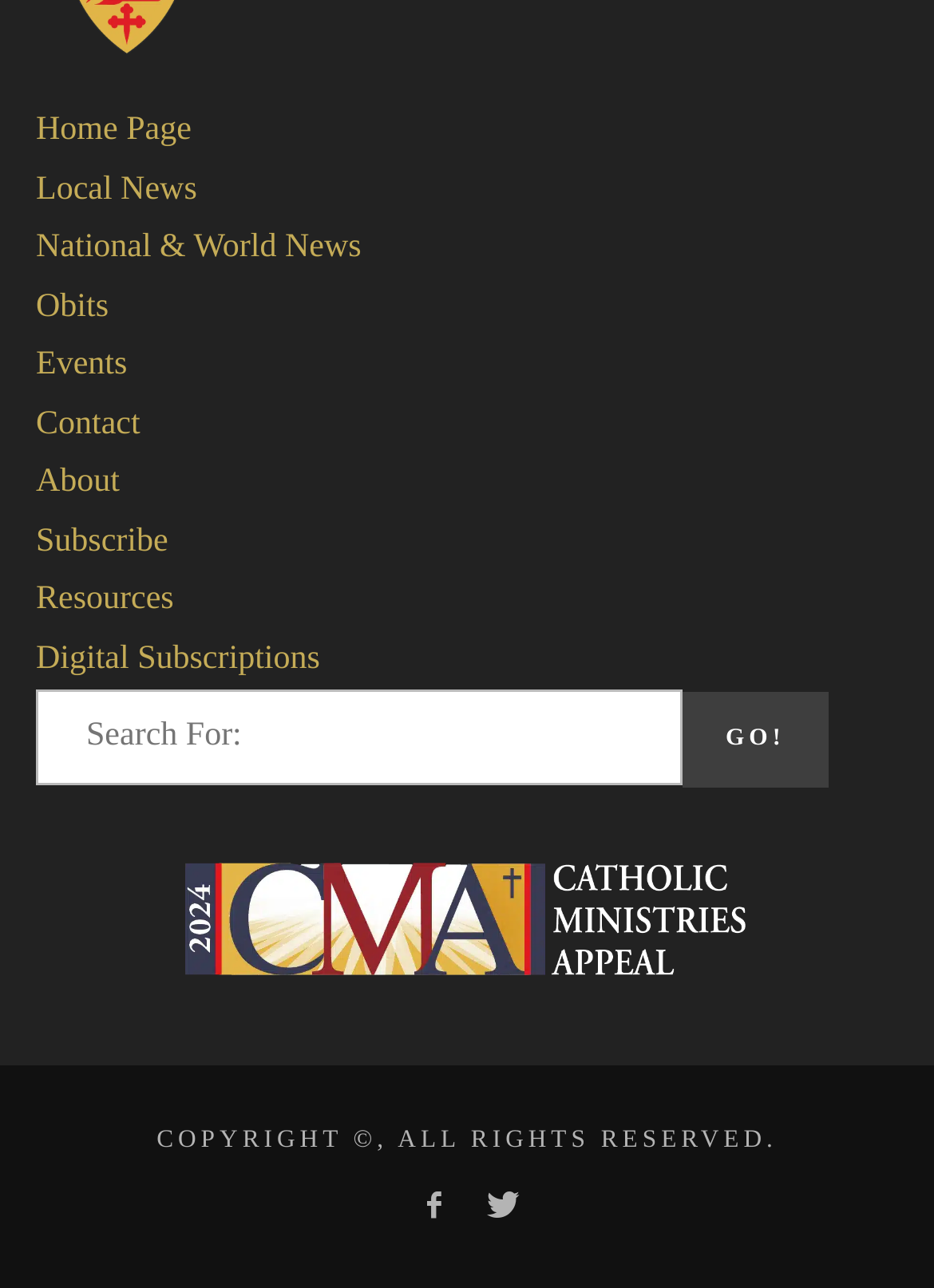Use a single word or phrase to answer this question: 
How many social media links are at the bottom of the page?

2